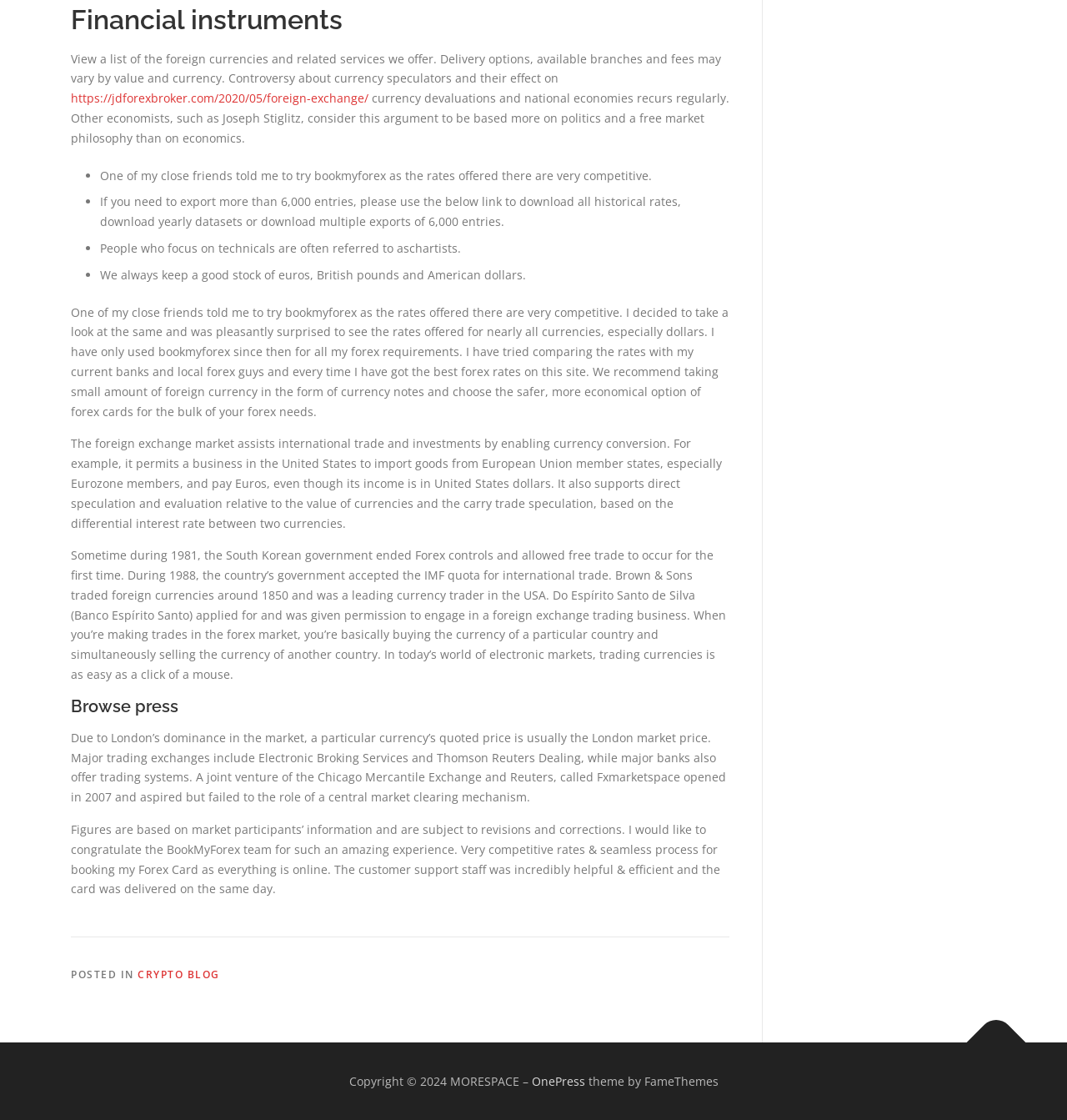Please locate the UI element described by "title="Back To Top"" and provide its bounding box coordinates.

[0.906, 0.904, 0.961, 0.957]